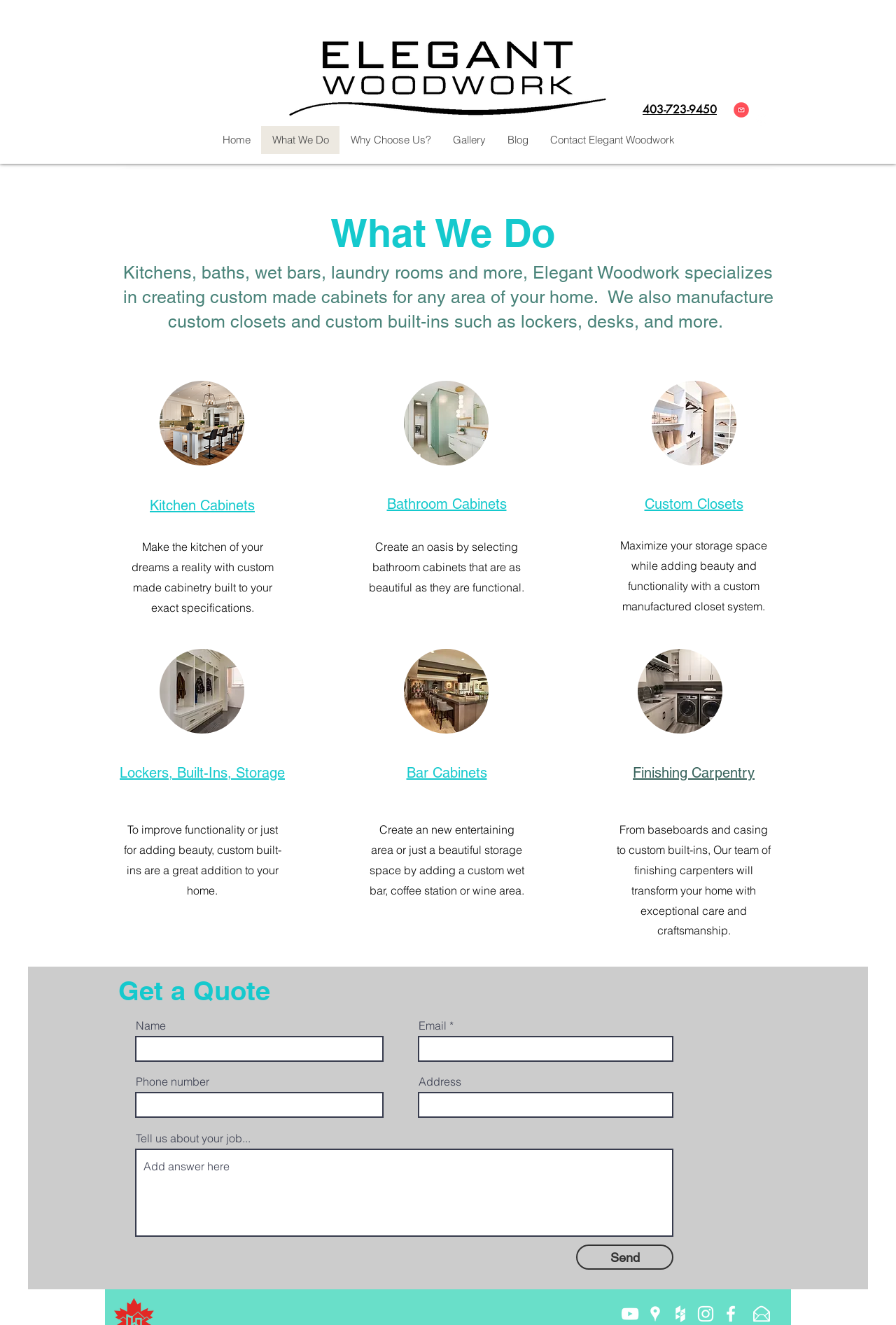Deliver a detailed narrative of the webpage's visual and textual elements.

This webpage is about Elegant Woodwork, a company that specializes in creating custom made cabinets for various areas of the home, including kitchens, bathrooms, wet bars, laundry rooms, and more. They also manufacture custom closets and built-ins.

At the top of the page, there is a logo of Elegant Woodwork, followed by a phone number and a social bar with links to their social media profiles. Below this, there is a navigation menu with links to different sections of the website, including Home, What We Do, Why Choose Us?, Gallery, Blog, and Contact.

The main content of the page is divided into sections, each highlighting a specific service offered by Elegant Woodwork. The first section describes their custom cabinet-making services, with a heading "What We Do" and a paragraph of text explaining their capabilities. Below this, there are links to specific types of cabinets, including kitchen, bathroom, and custom closets.

The next section features a series of images showcasing different types of custom cabinets and built-ins, including a modern kitchen, a floating vanity in a bathroom, a custom closet, and a built-in locker in a mudroom. Each image is accompanied by a brief description of the service offered.

Following this, there are more links to specific services, including lockers, built-ins, storage, bar cabinets, and finishing carpentry. Each link is accompanied by a brief description of the service.

At the bottom of the page, there is a "Get a Quote" section, where visitors can fill out a form with their name, phone number, email, address, and a brief description of their project. There is also a "Send" button to submit the form.

Finally, there is a second social bar at the bottom of the page, with links to Elegant Woodwork's social media profiles, as well as an image of an envelope, likely representing their email address.